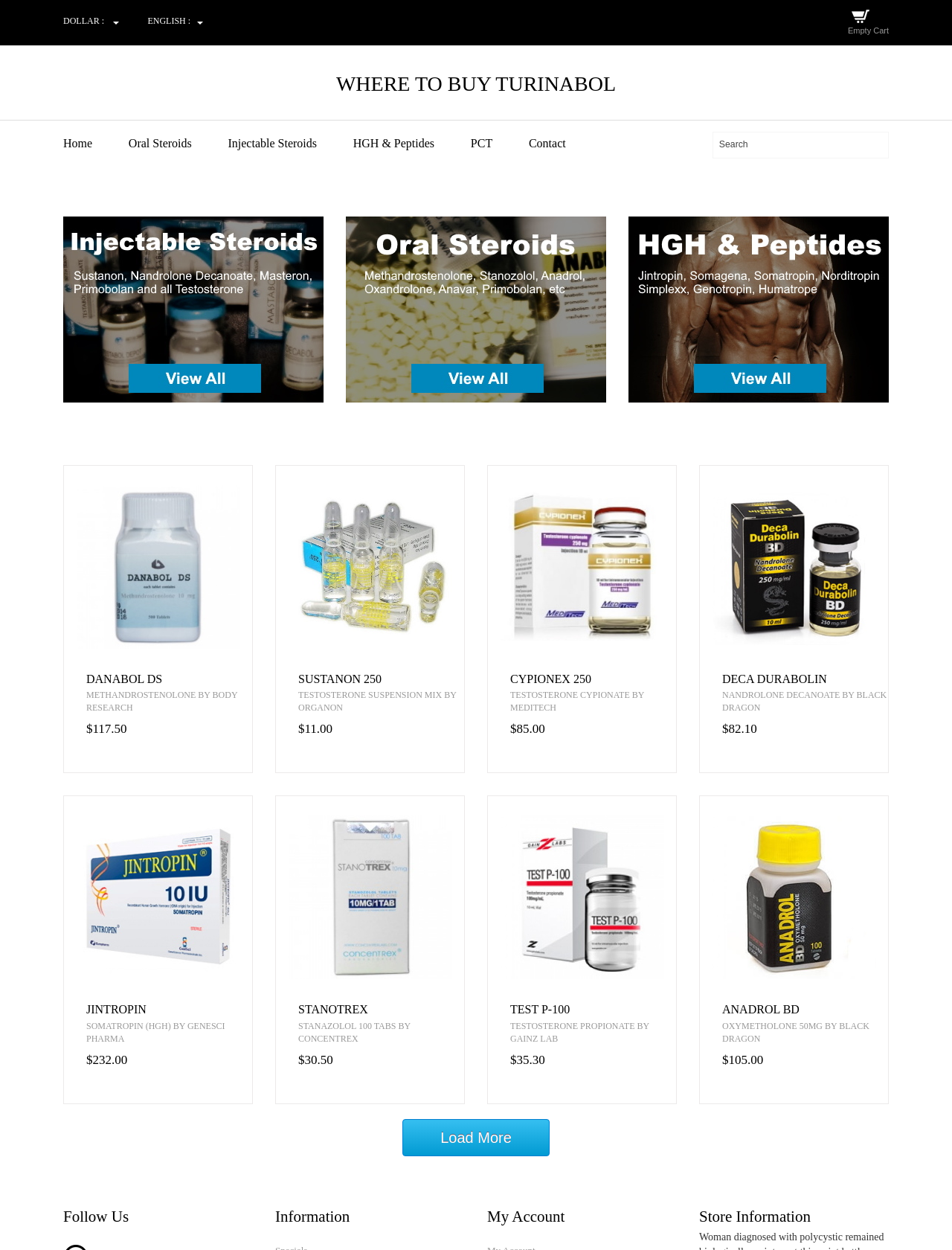Determine the bounding box coordinates for the UI element described. Format the coordinates as (top-left x, top-left y, bottom-right x, bottom-right y) and ensure all values are between 0 and 1. Element description: parent_node: SUSTANON 250

[0.29, 0.381, 0.488, 0.526]